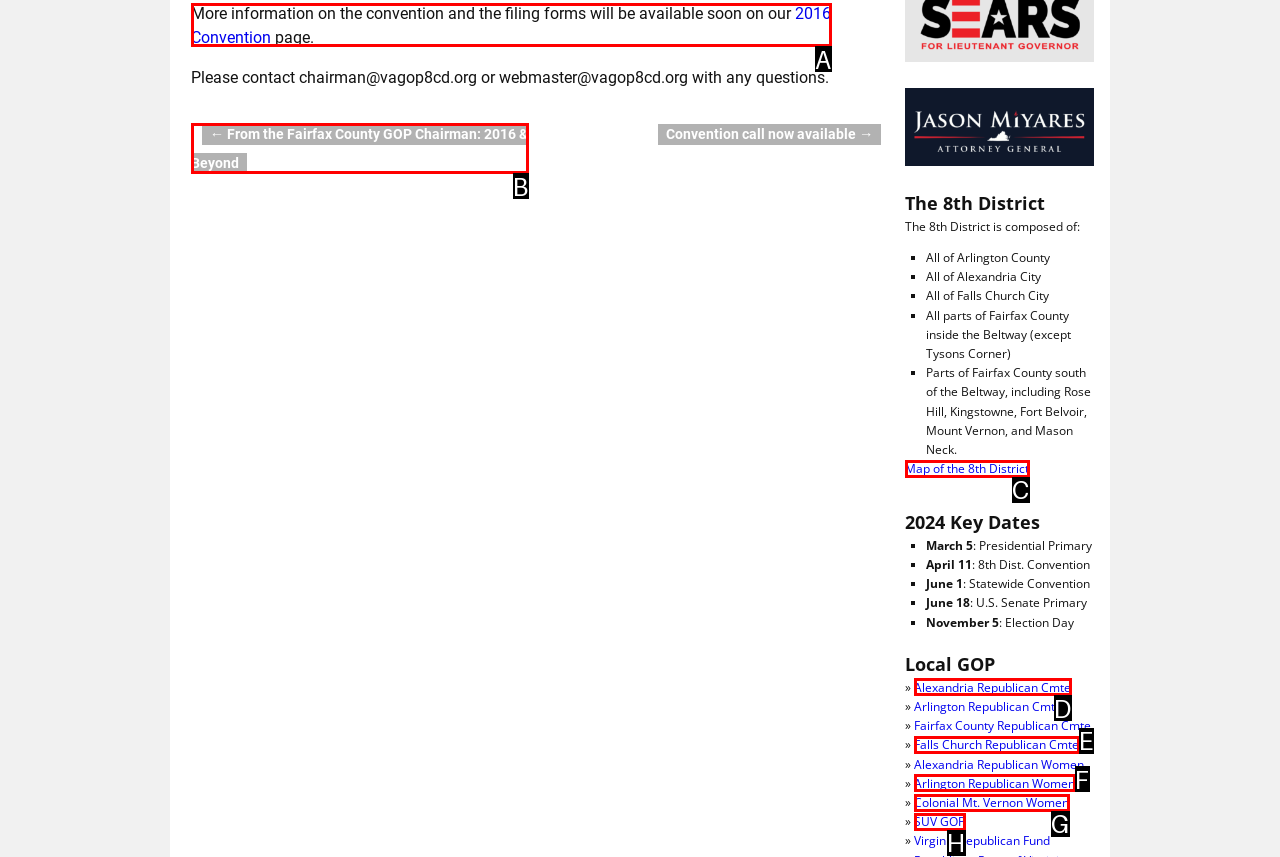Choose the letter that best represents the description: 2016 Convention. Answer with the letter of the selected choice directly.

A